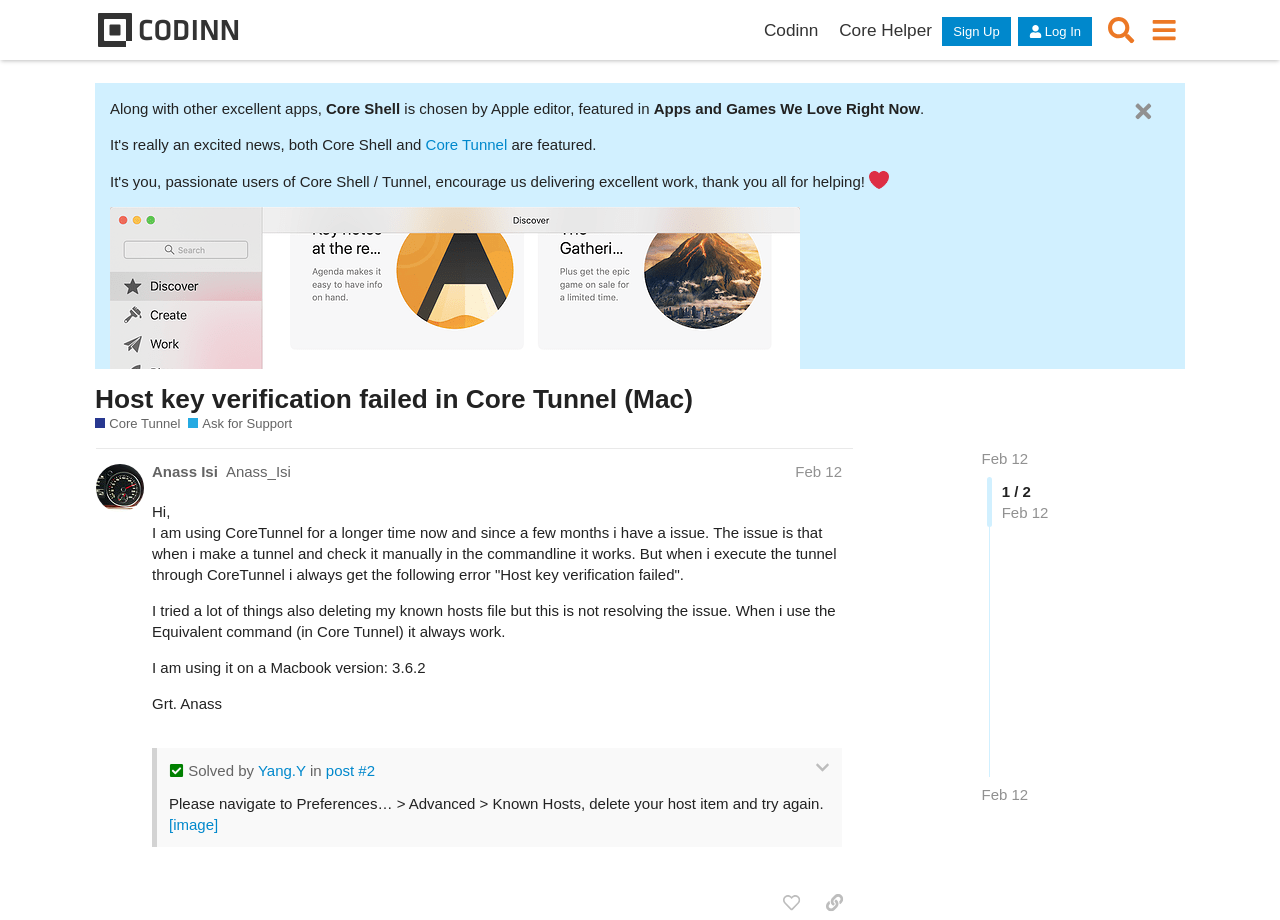Consider the image and give a detailed and elaborate answer to the question: 
What is the solution provided by Yang.Y?

The question is asking for the solution provided by Yang.Y. By reading the text content of the webpage, we can find that Yang.Y provided a solution to the user's issue, which is to navigate to Preferences > Advanced > Known Hosts, delete the host item and try again.